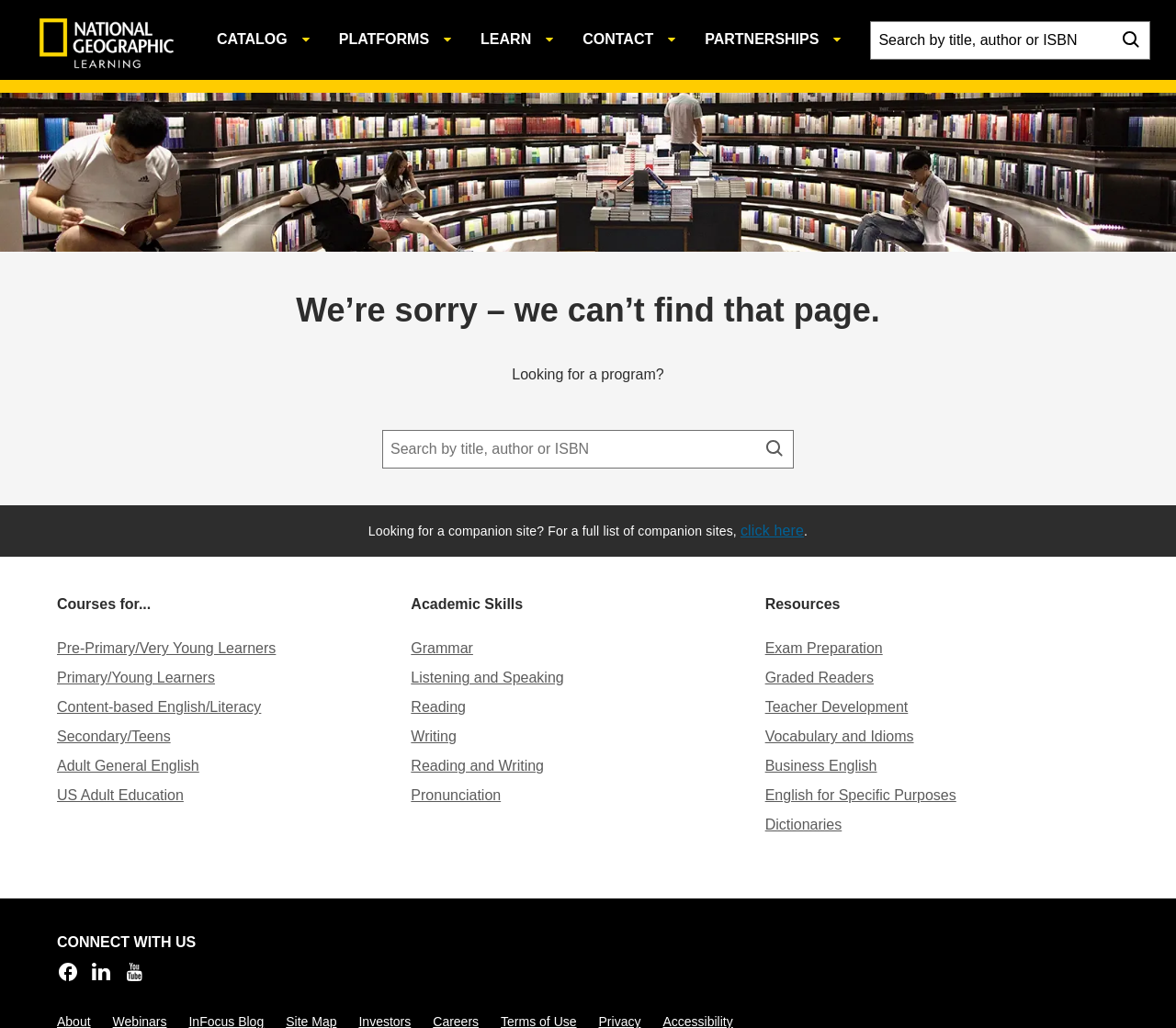How many social media links are there at the bottom of the webpage?
Please describe in detail the information shown in the image to answer the question.

There are three social media links at the bottom of the webpage, which are Facebook, Linked In, and Youtube, each with an icon and text indicating the social media platform.